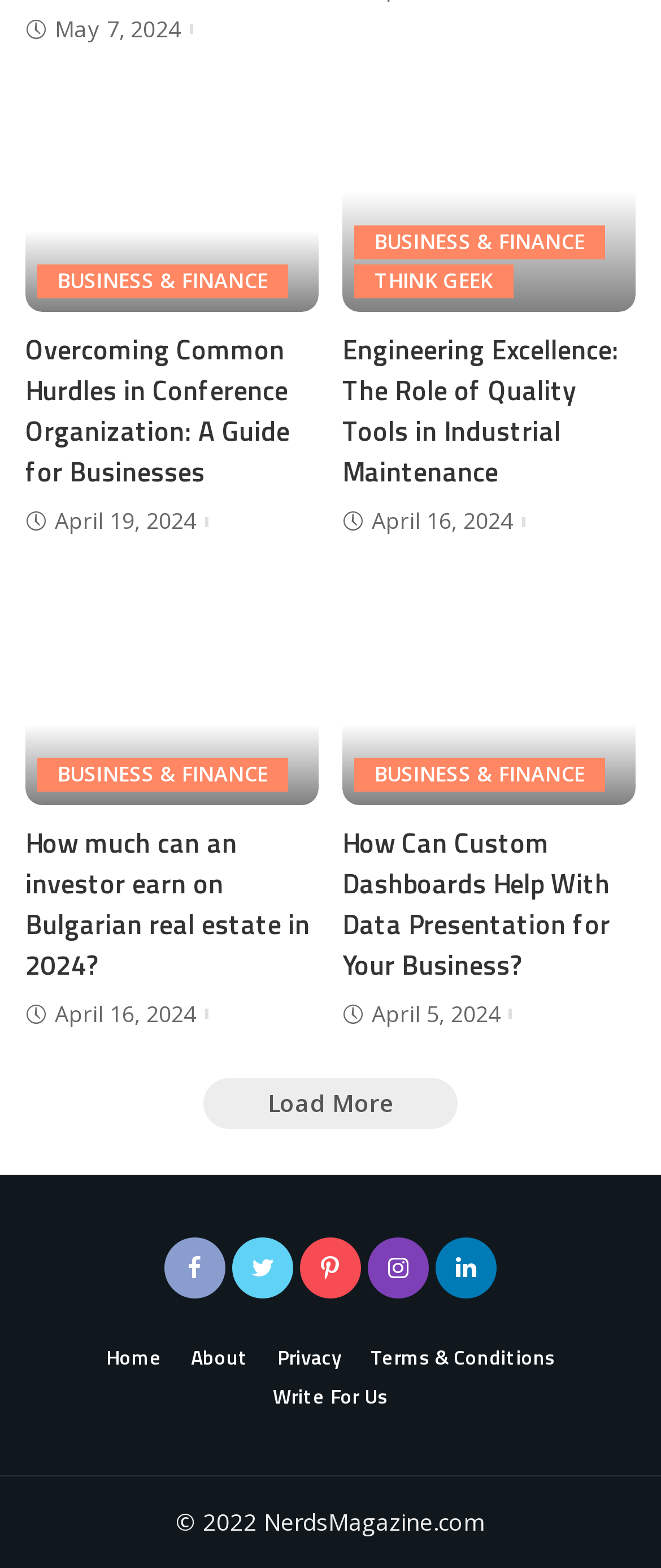What is the date of the second article?
Answer the question with as much detail as possible.

I looked at the abbreviation next to the second article, which says '2024-04-19T08:45:06-05:00'. This indicates that the date of the second article is April 19, 2024.